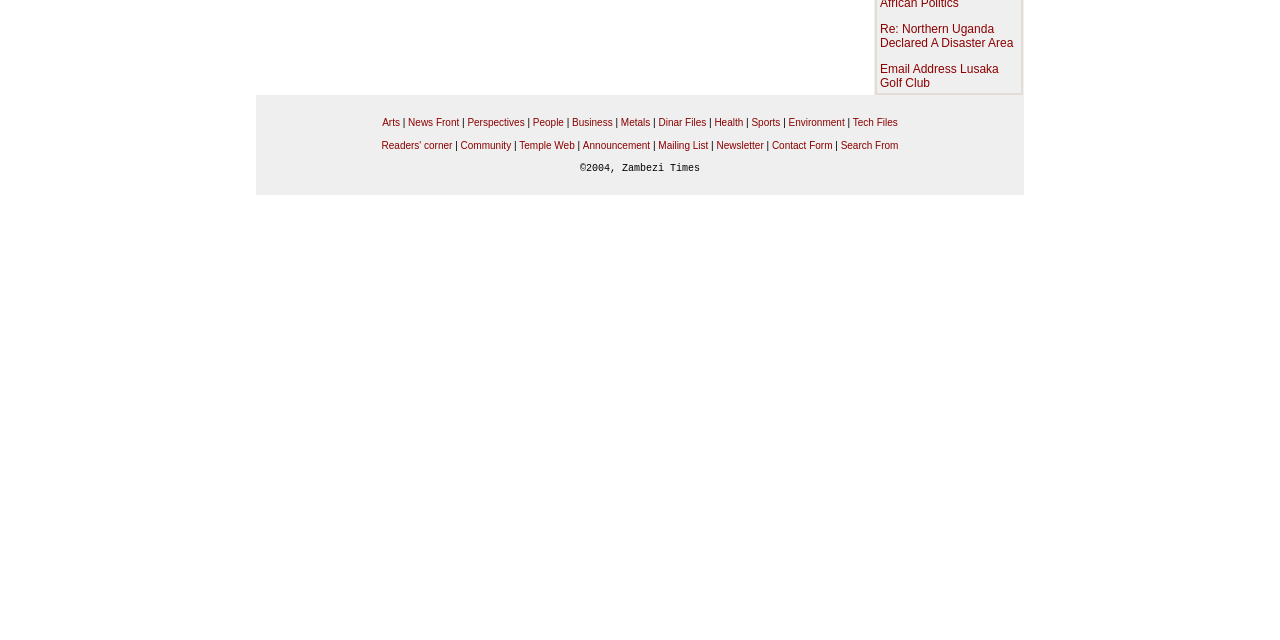For the element described, predict the bounding box coordinates as (top-left x, top-left y, bottom-right x, bottom-right y). All values should be between 0 and 1. Element description: Business

[0.447, 0.182, 0.479, 0.199]